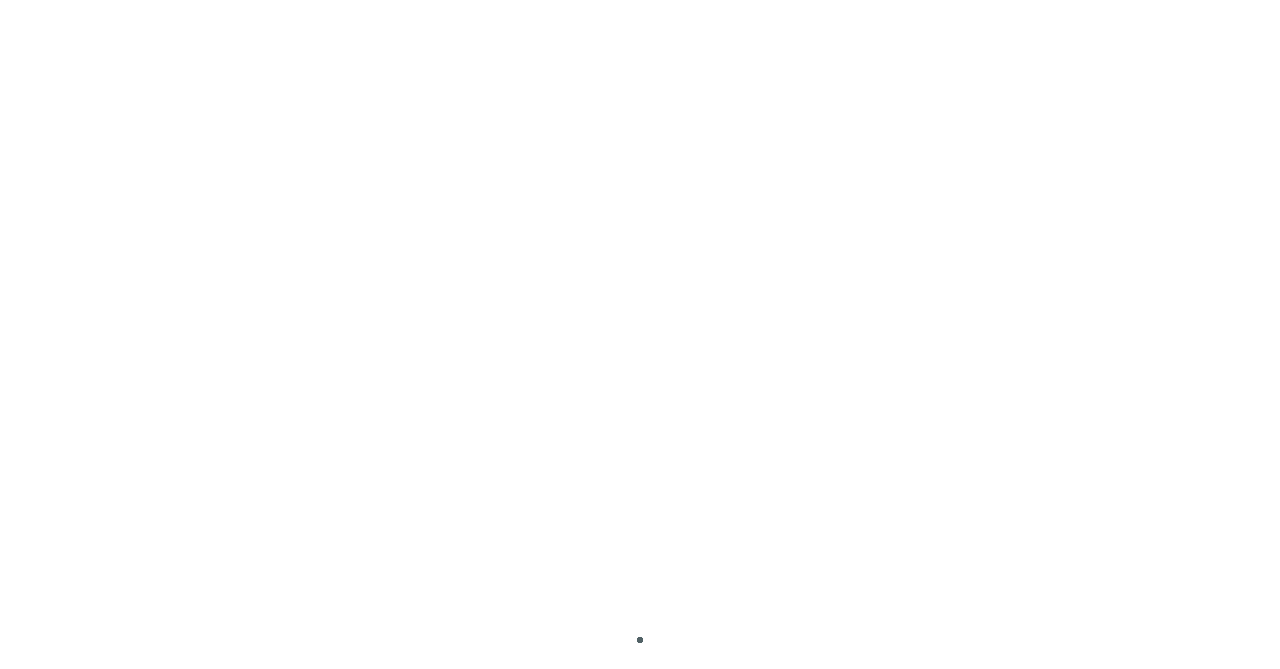Could you determine the bounding box coordinates of the clickable element to complete the instruction: "Call the phone number"? Provide the coordinates as four float numbers between 0 and 1, i.e., [left, top, right, bottom].

[0.409, 0.107, 0.493, 0.131]